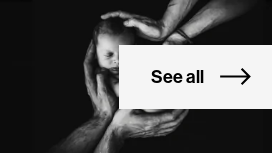Provide a short answer to the following question with just one word or phrase: What is the main theme of the image?

Intergenerational influence